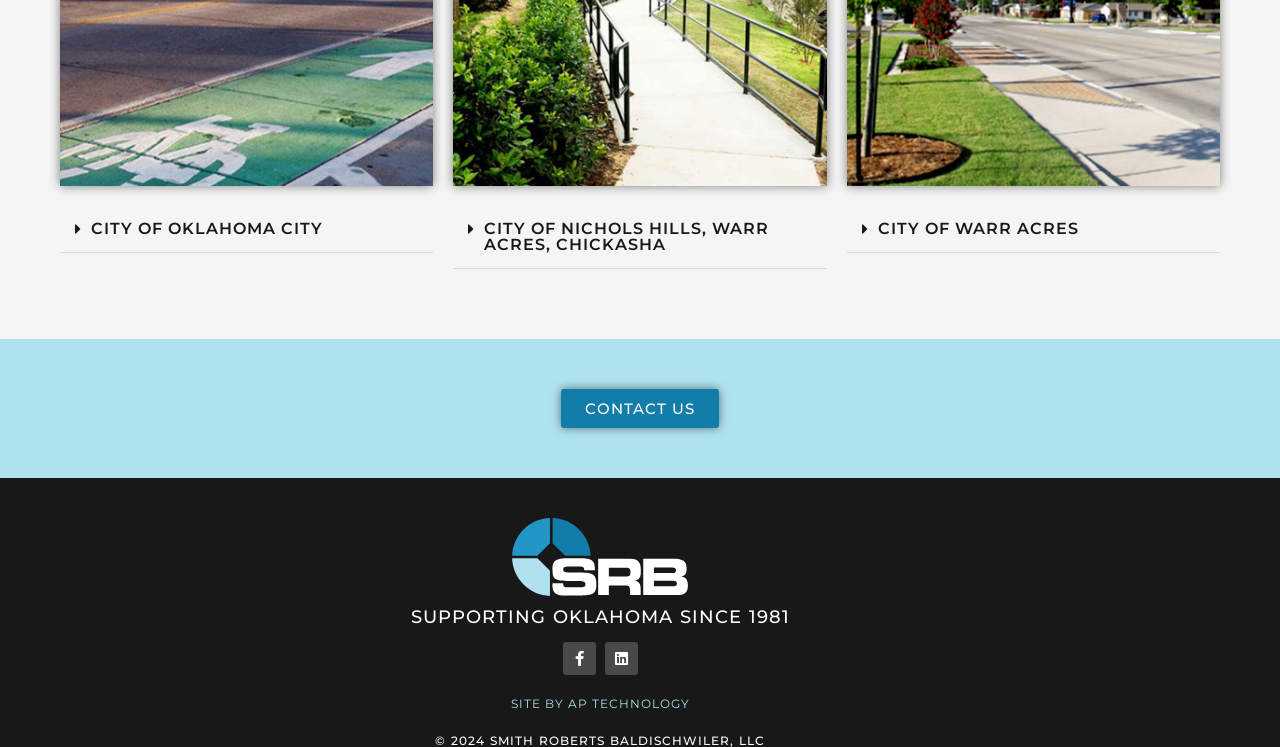Determine the bounding box coordinates for the HTML element mentioned in the following description: "Linkedin". The coordinates should be a list of four floats ranging from 0 to 1, represented as [left, top, right, bottom].

[0.472, 0.859, 0.498, 0.903]